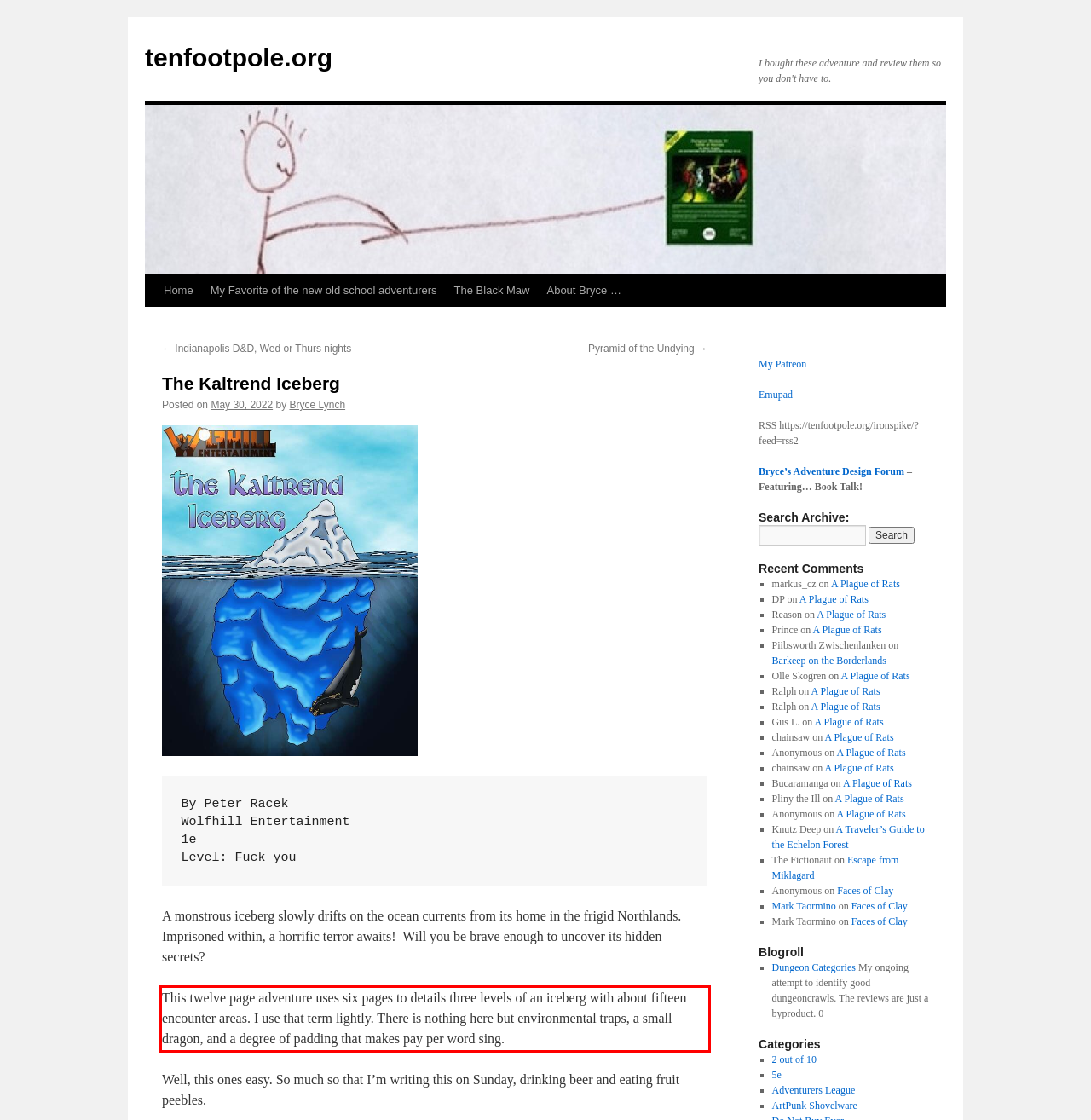Please perform OCR on the text within the red rectangle in the webpage screenshot and return the text content.

This twelve page adventure uses six pages to details three levels of an iceberg with about fifteen encounter areas. I use that term lightly. There is nothing here but environmental traps, a small dragon, and a degree of padding that makes pay per word sing.